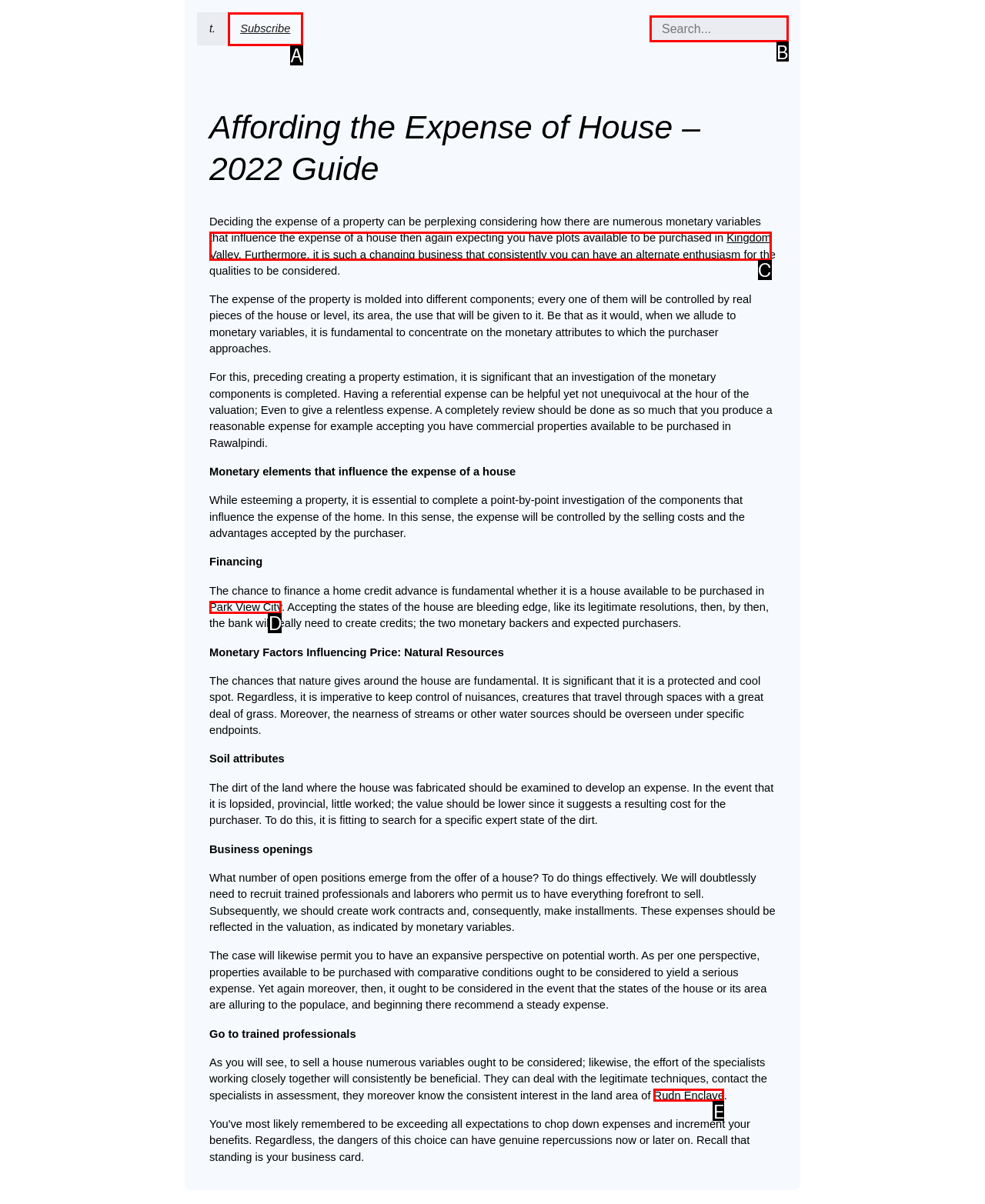Tell me which option best matches the description: Park View City
Answer with the option's letter from the given choices directly.

D